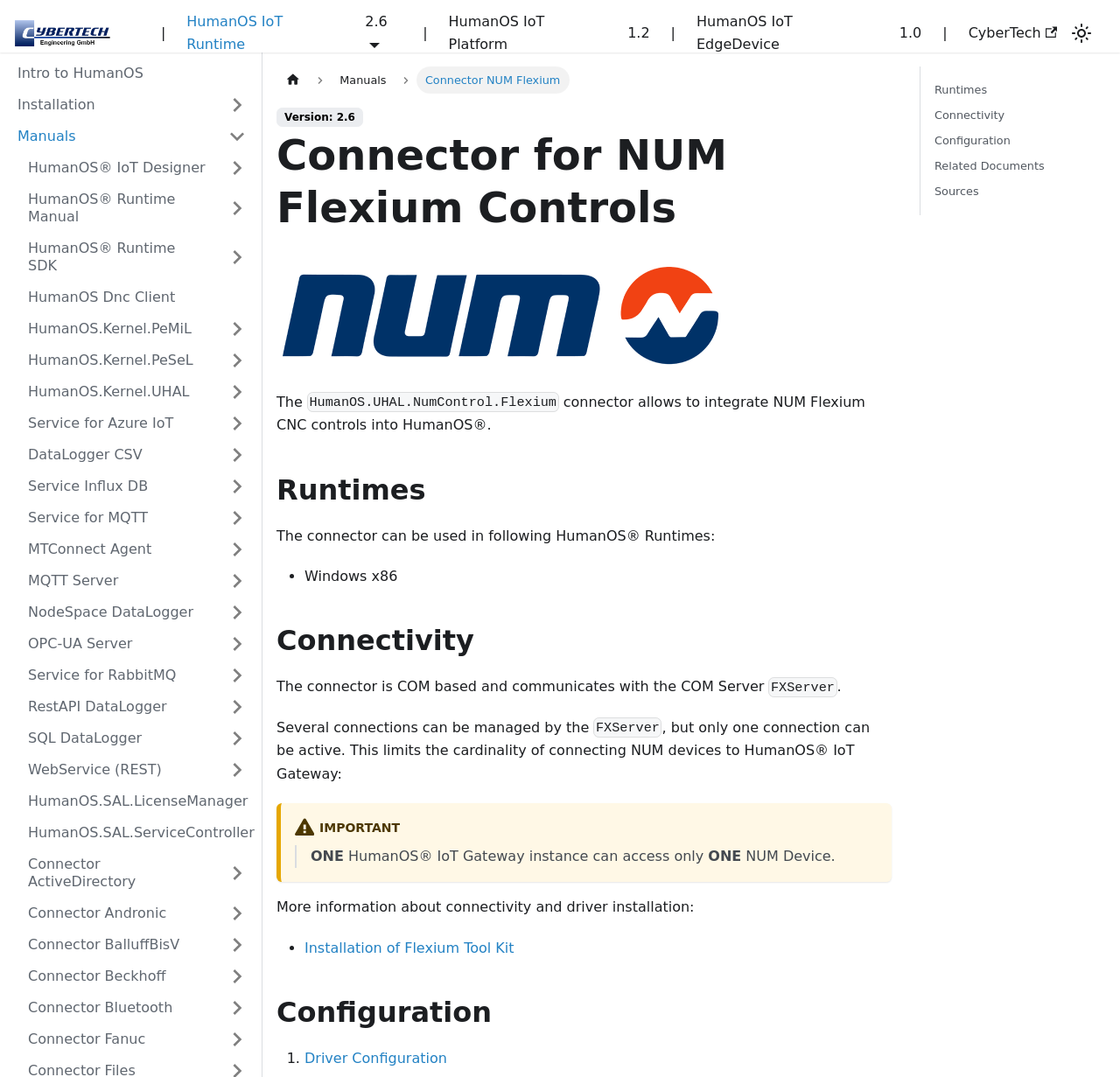Based on the image, please elaborate on the answer to the following question:
How many categories are available in the sidebar?

There are multiple categories available in the sidebar, including 'Installation', 'Manuals', 'HumanOS IoT Designer', and many others, which can be expanded or collapsed by clicking on the corresponding buttons.